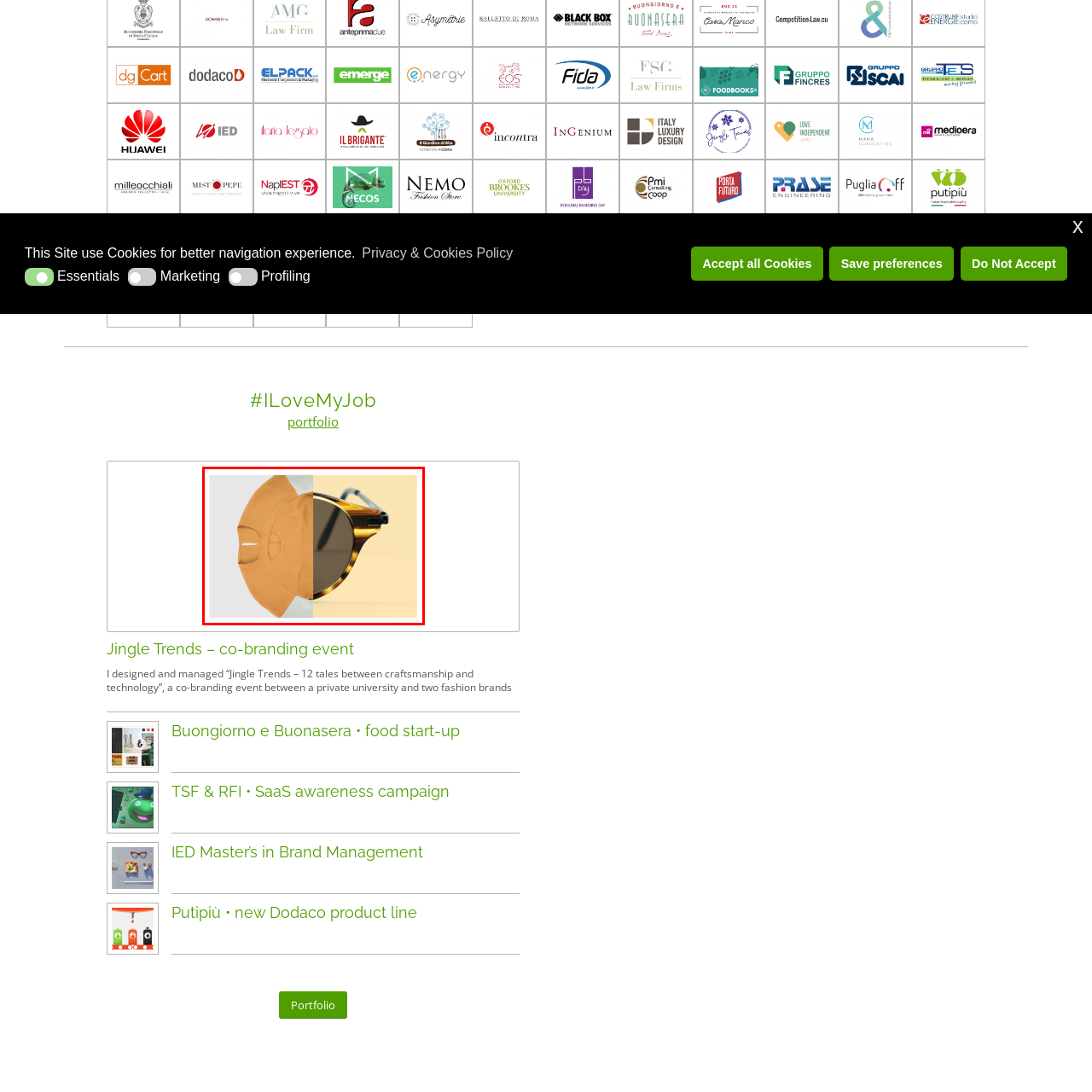Observe the image within the red bounding box carefully and provide an extensive answer to the following question using the visual cues: What type of frame do the sunglasses have?

The caption describes the sunglasses as having a tortoiseshell frame, which is a specific type of frame design characterized by a mottled, brown-and-yellow pattern.